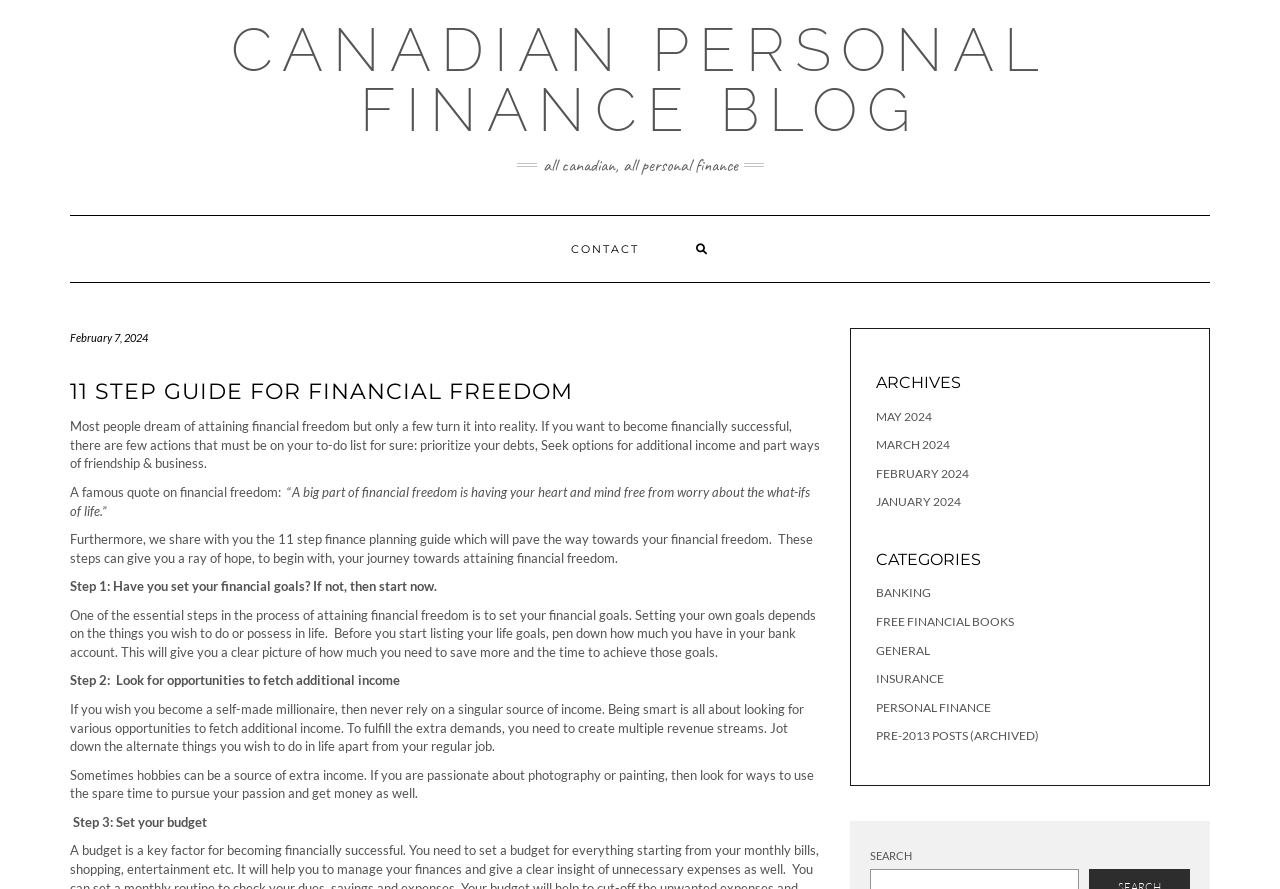Please respond in a single word or phrase: 
What is the main topic of this webpage?

Financial Freedom